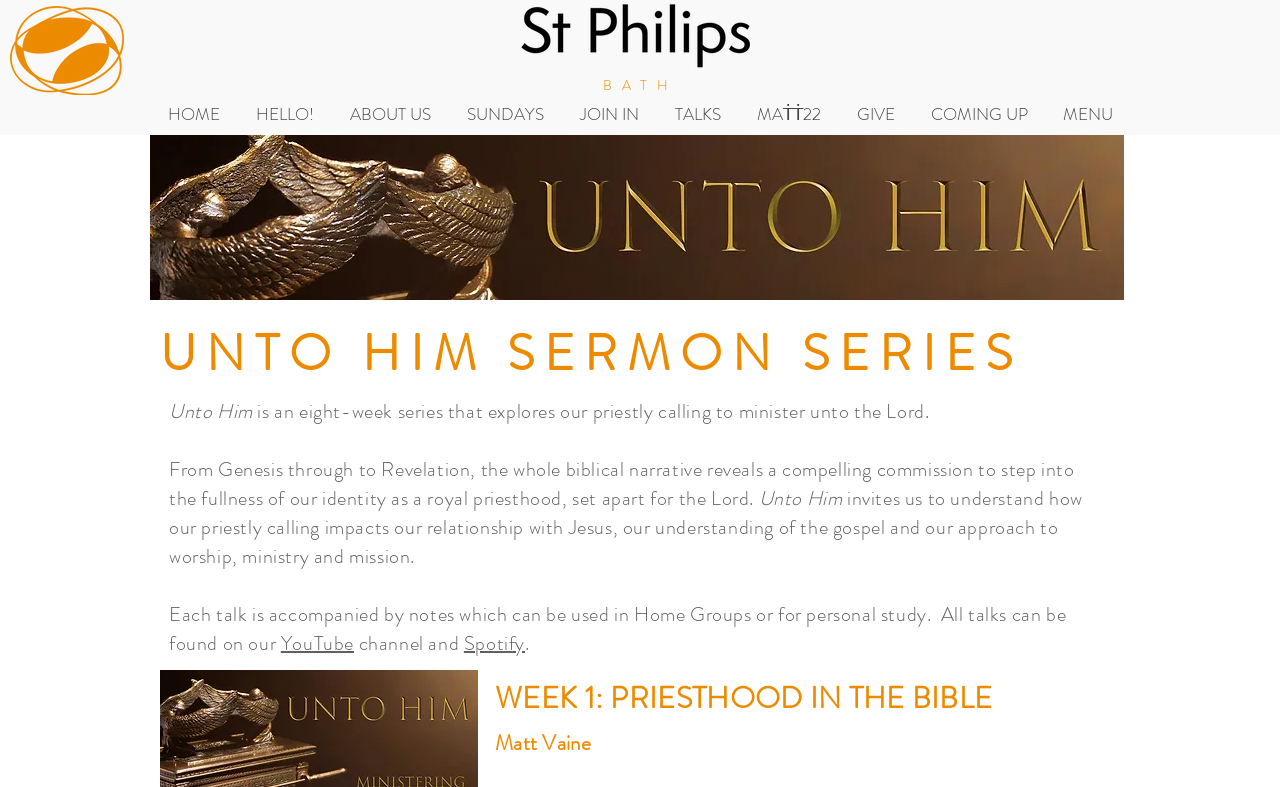Detail the features and information presented on the webpage.

The webpage is about the "UNTO HIM SERIES" on the St Philips Website. At the top left corner, there is a StPhilips logo, and next to it, a "TEXT ONLY" logo. Below these logos, there is a navigation menu with links to various pages, including "HOME", "HELLO!", "ABOUT US", "SUNDAYS", "JOIN IN", "TALKS", "MAṬṬ22", "GIVE", "COMING UP", and "MENU".

Below the navigation menu, there is a large banner image that spans almost the entire width of the page. Above this banner, there is a heading that reads "UNTO HIM SERMON SERIES". Below the heading, there is a lengthy paragraph that describes the series, explaining that it explores the priestly calling to minister unto the Lord and how it impacts relationships with Jesus, understanding of the gospel, and approaches to worship, ministry, and mission.

The paragraph also mentions that each talk is accompanied by notes for personal study or Home Groups, and that all talks can be found on the website's YouTube channel and Spotify. There are links to these platforms within the paragraph. Finally, at the bottom of the page, there is a heading that reads "WEEK 1: PRIESTHOOD IN THE BIBLE Matt Vaine", which suggests that the page may be dedicated to a specific week or topic within the series.